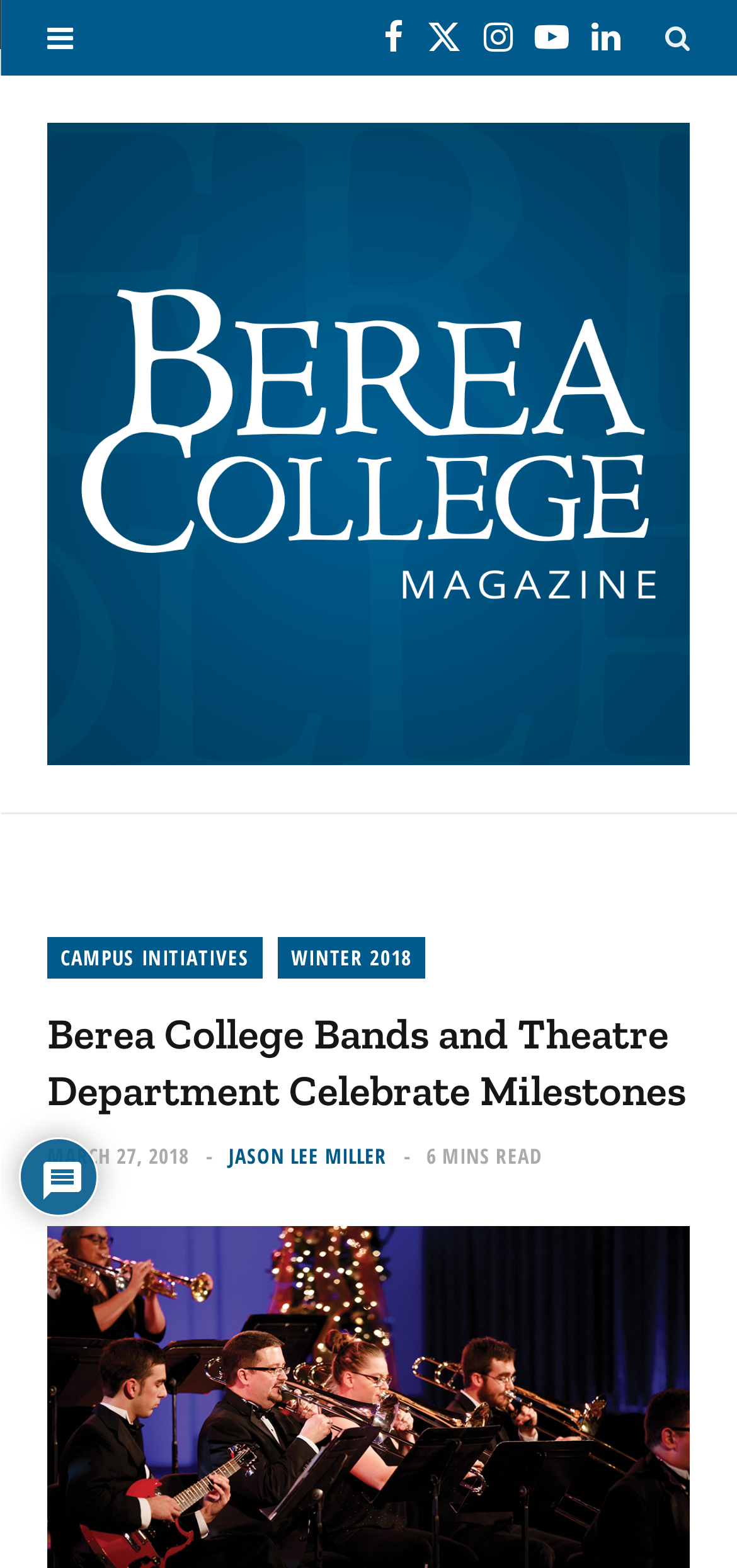How many social media links are there? Please answer the question using a single word or phrase based on the image.

5